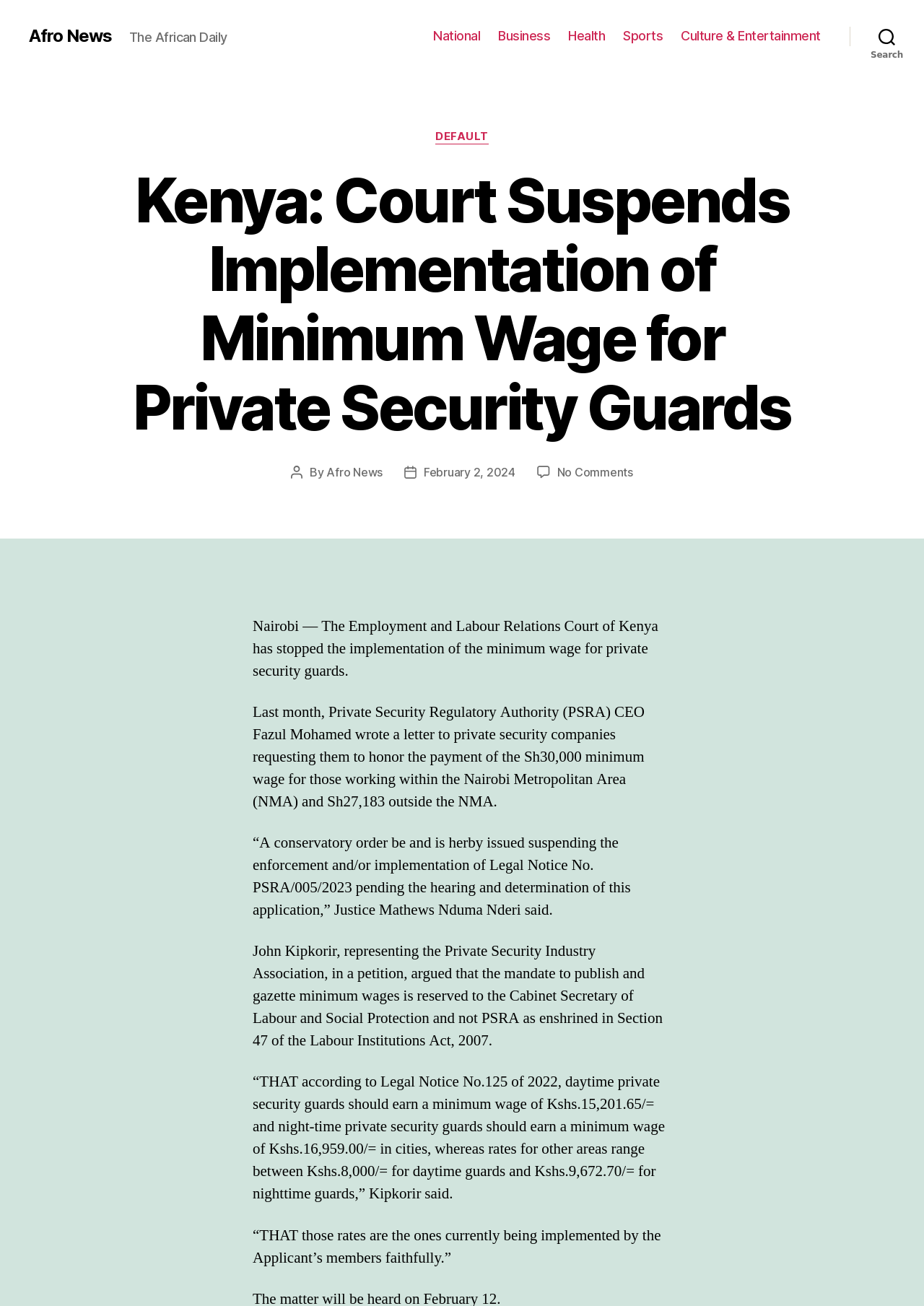Given the description "National", provide the bounding box coordinates of the corresponding UI element.

[0.469, 0.022, 0.52, 0.034]